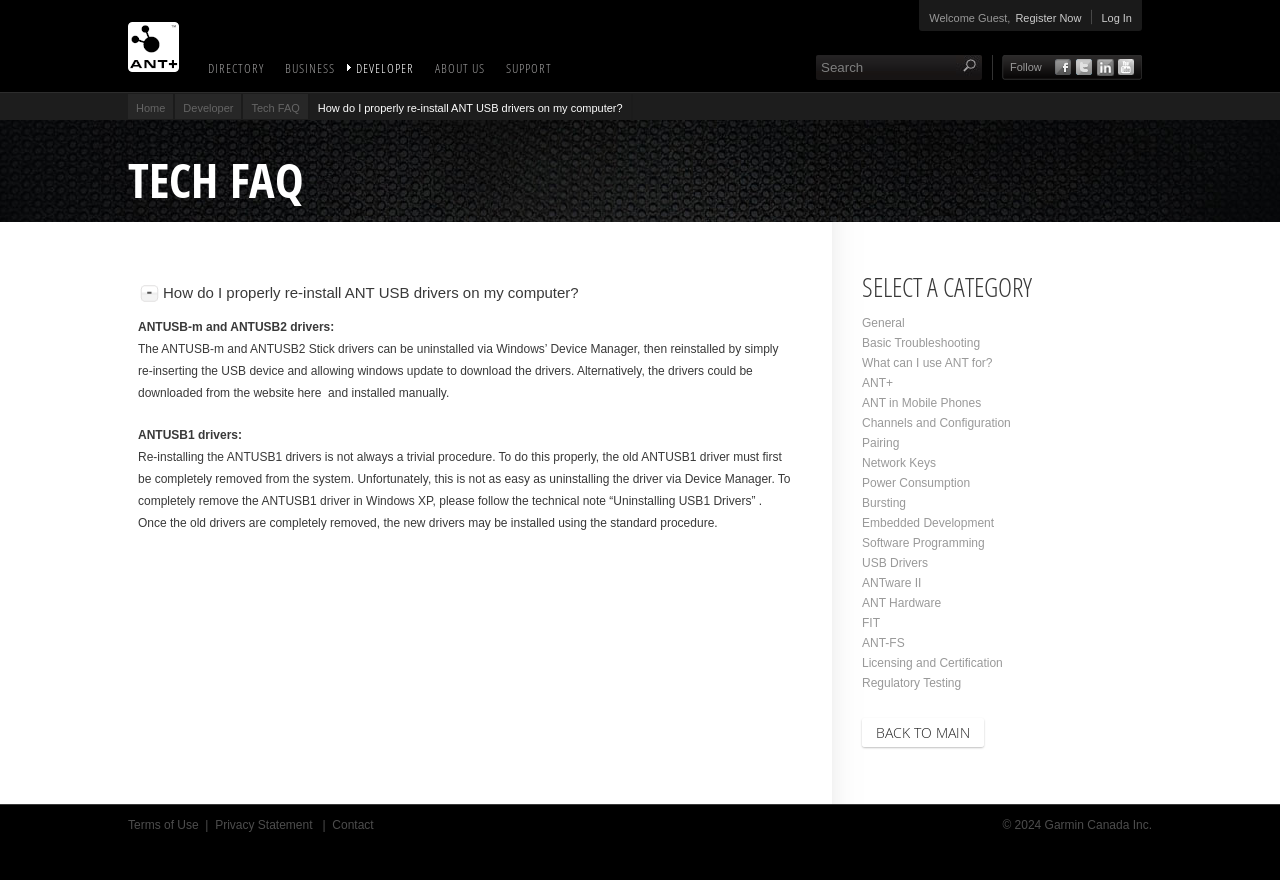What is the purpose of the ANTUSB-m and ANTUSB2 drivers?
Answer the question with a single word or phrase derived from the image.

Uninstall and reinstall